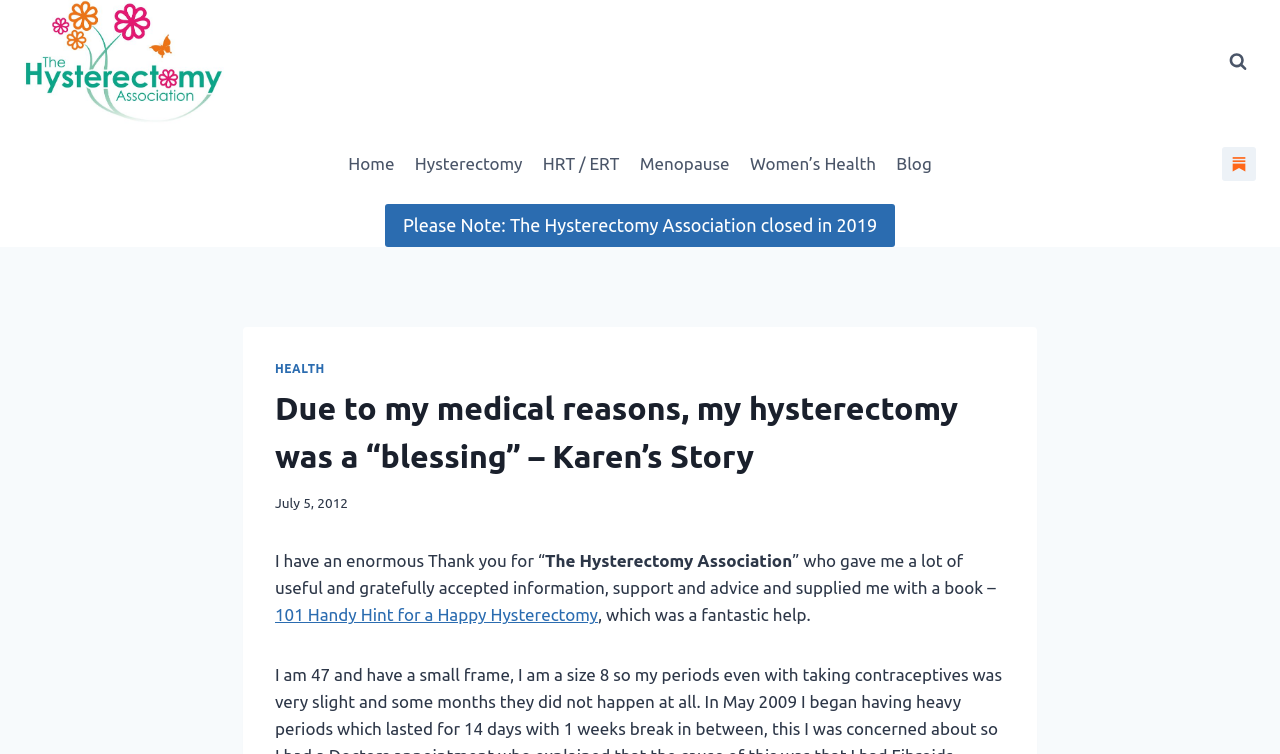Specify the bounding box coordinates of the region I need to click to perform the following instruction: "Click the Hysterectomy Association logo". The coordinates must be four float numbers in the range of 0 to 1, i.e., [left, top, right, bottom].

[0.019, 0.0, 0.175, 0.164]